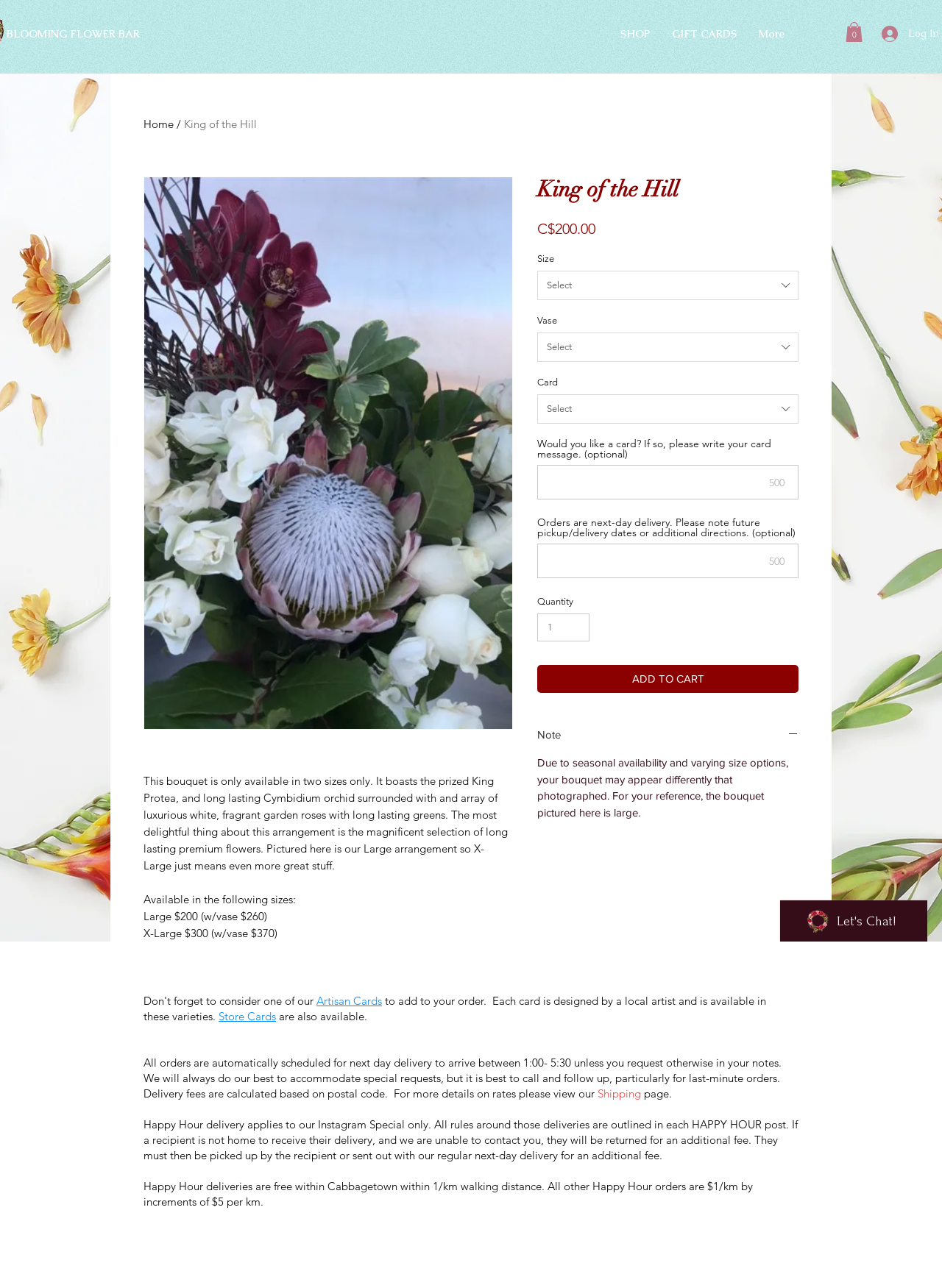Determine the bounding box coordinates for the element that should be clicked to follow this instruction: "Click the 'Log In' button". The coordinates should be given as four float numbers between 0 and 1, in the format [left, top, right, bottom].

[0.925, 0.016, 0.961, 0.036]